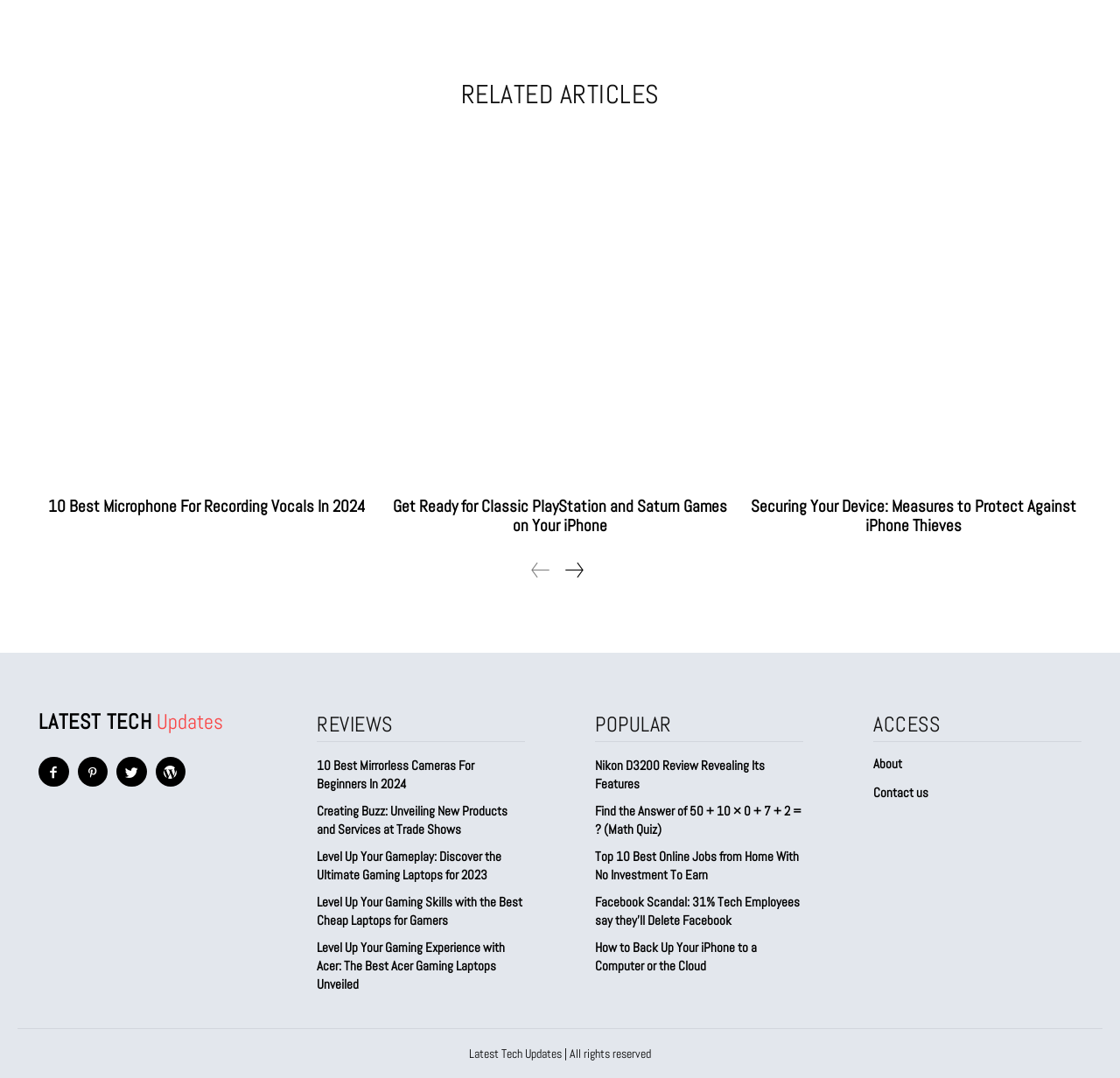Answer the question in a single word or phrase:
What is the category of the article '10 Best Microphone For Recording Vocals In 2024'?

RELATED ARTICLES